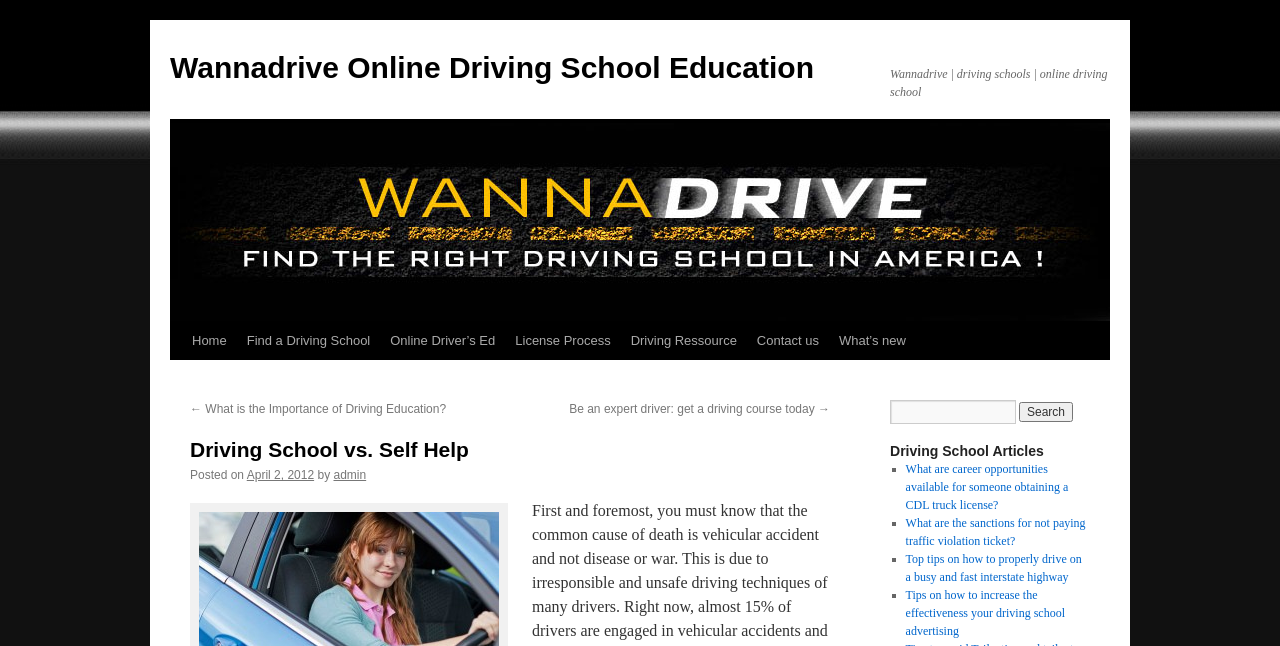What is the name of the online driving school?
Please provide a single word or phrase in response based on the screenshot.

Wannadrive